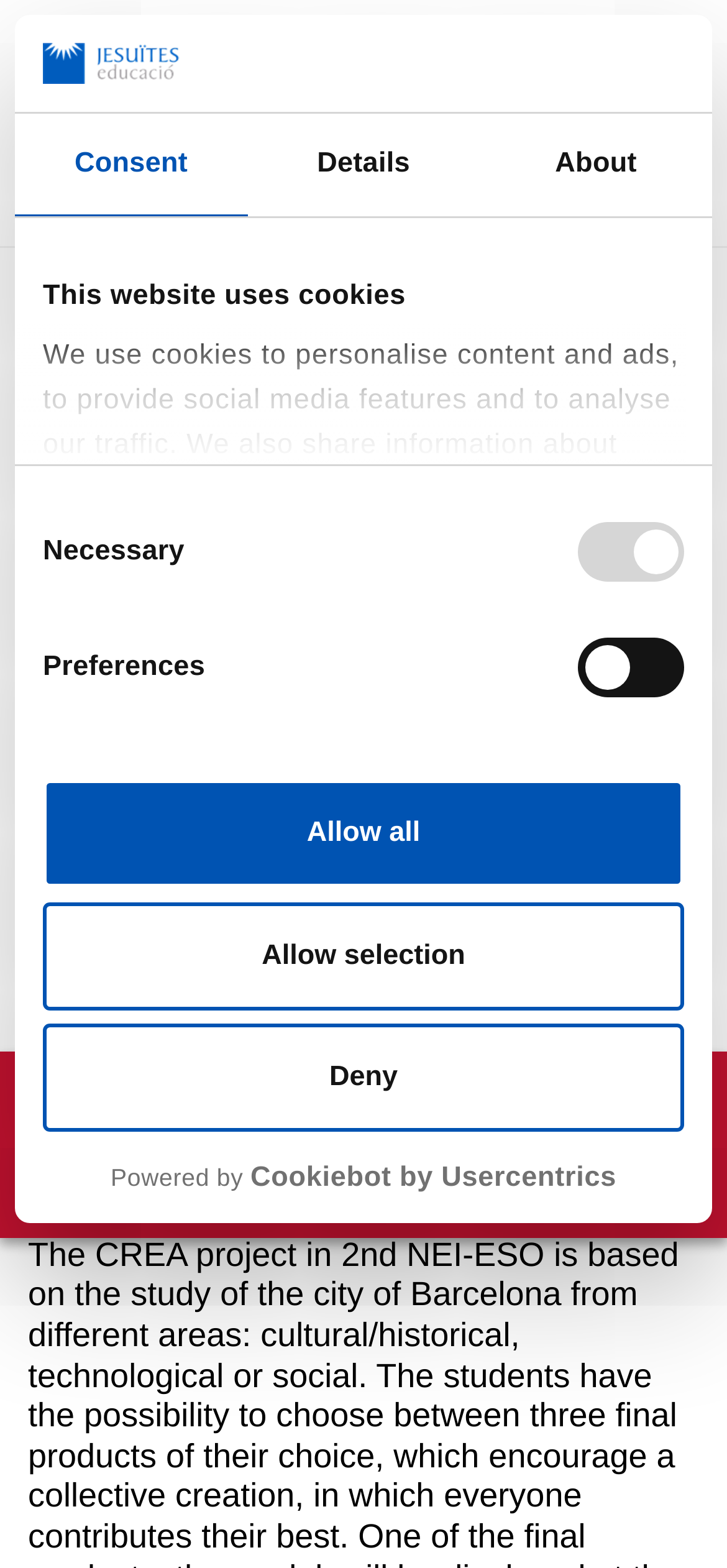Based on the element description "aria-label="Instagram - White Circle"", predict the bounding box coordinates of the UI element.

None